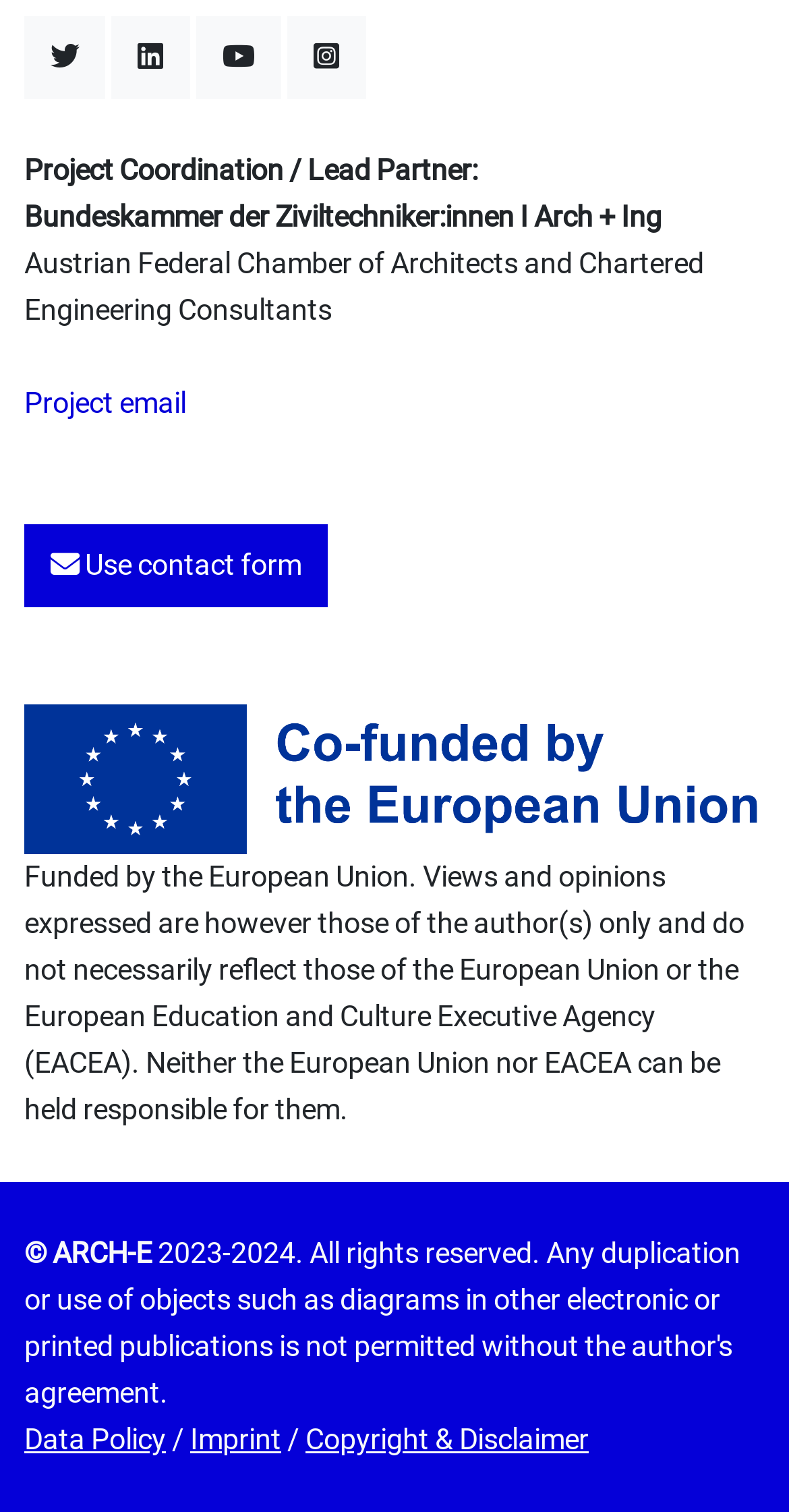Identify the bounding box for the UI element that is described as follows: "Follow on LinkedIn".

[0.141, 0.011, 0.241, 0.066]